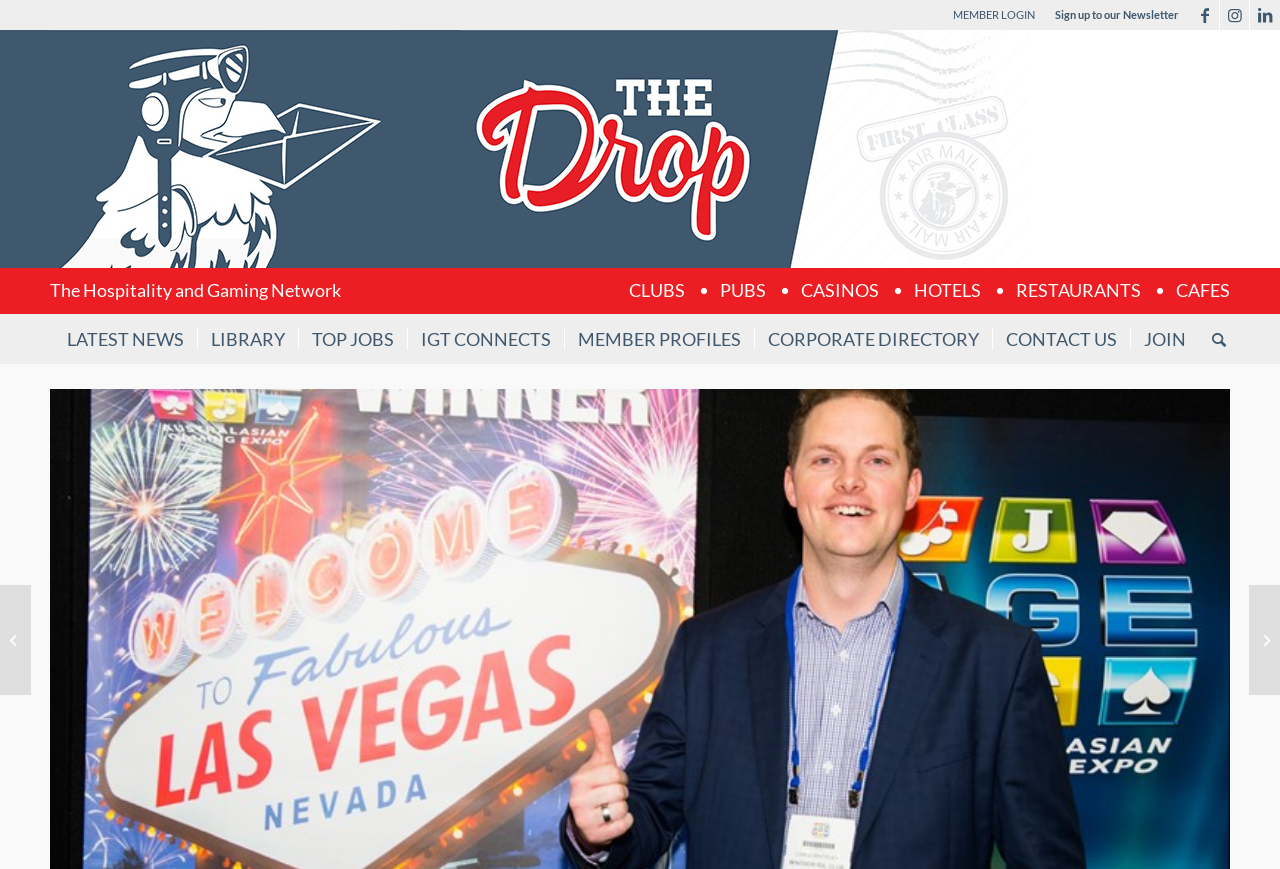Please find and generate the text of the main header of the webpage.

AGE 2019: HOW WE’VE GROWN!